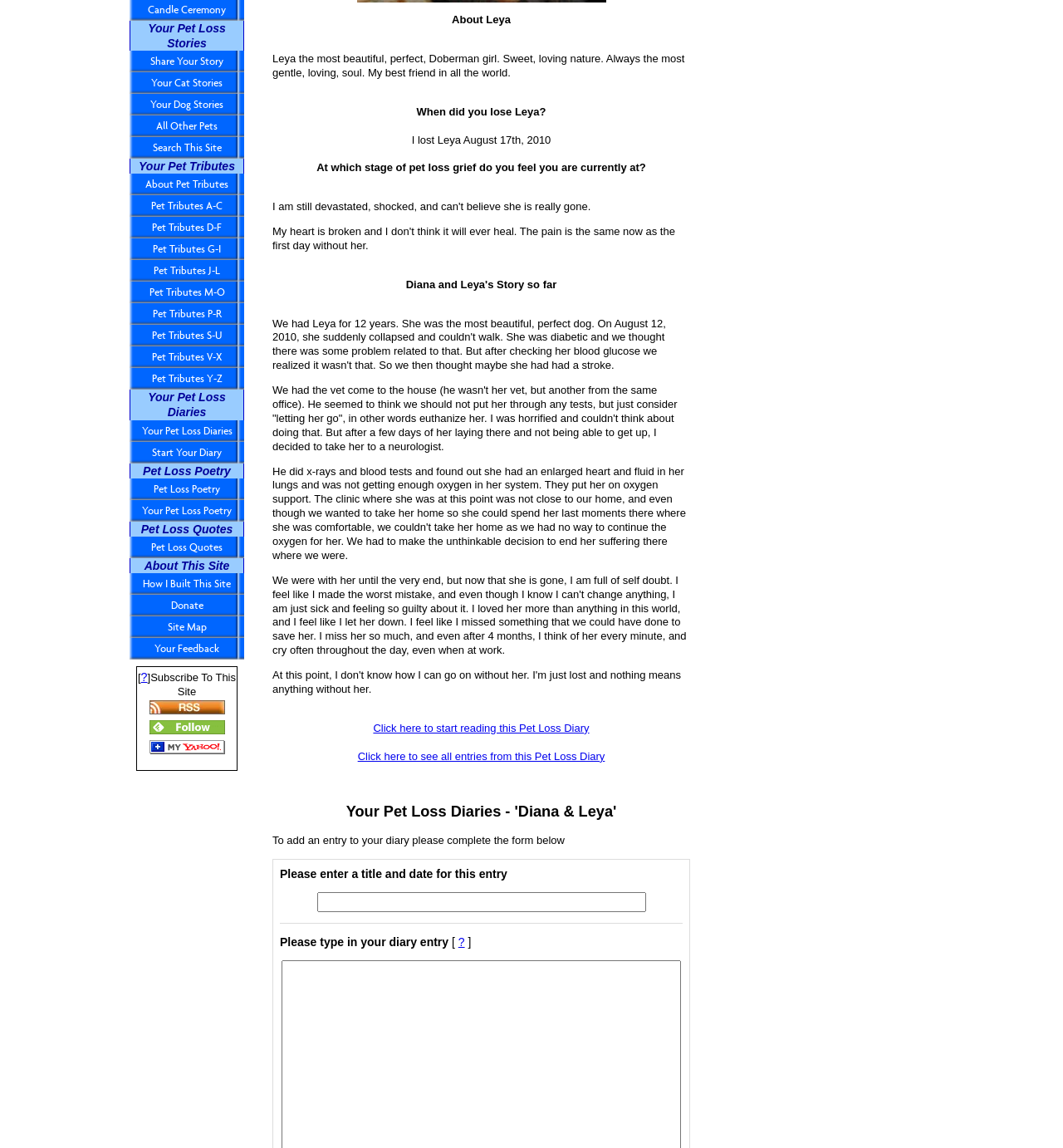Provide the bounding box coordinates for the UI element described in this sentence: "Donate". The coordinates should be four float values between 0 and 1, i.e., [left, top, right, bottom].

[0.122, 0.518, 0.23, 0.537]